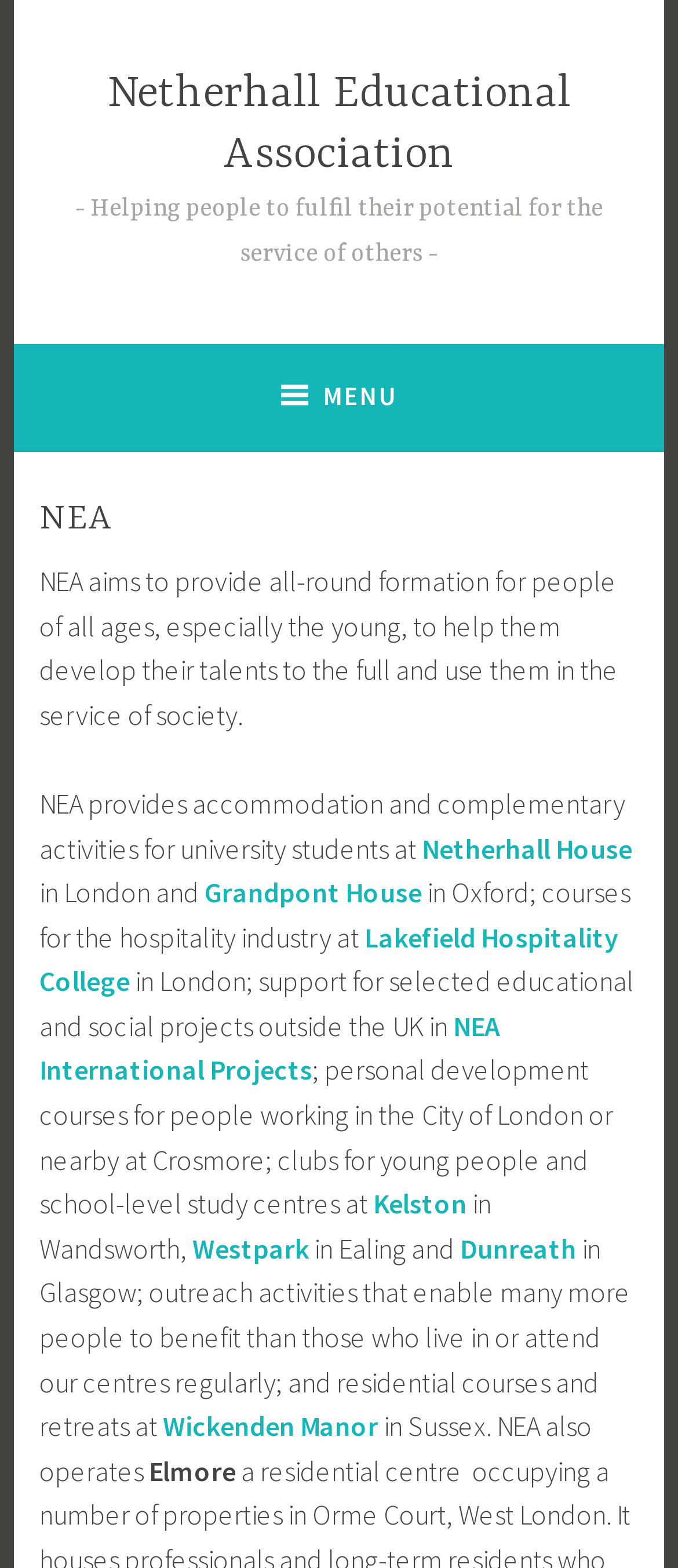Please identify the bounding box coordinates of the clickable area that will allow you to execute the instruction: "Check out Kelston".

[0.551, 0.756, 0.689, 0.779]